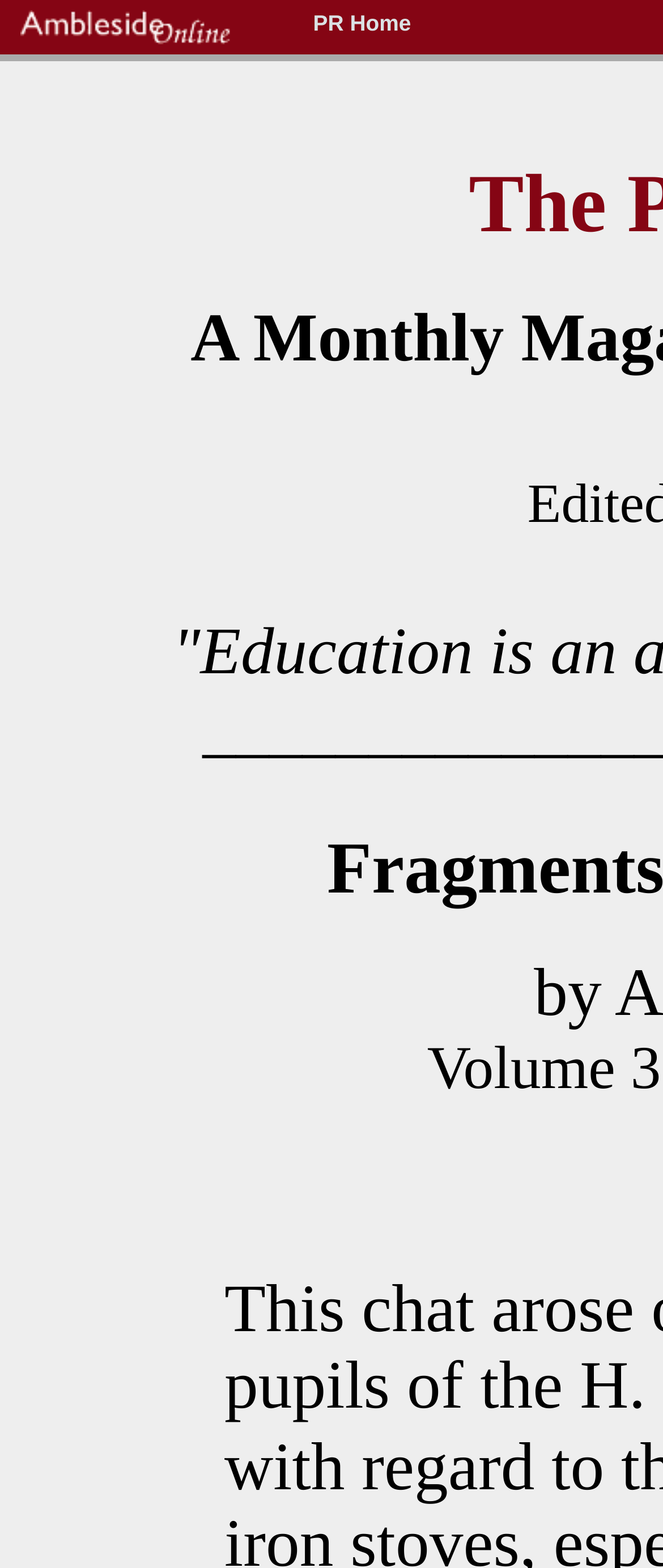Predict the bounding box coordinates for the UI element described as: "alt="AmblesideOnline"". The coordinates should be four float numbers between 0 and 1, presented as [left, top, right, bottom].

[0.031, 0.015, 0.349, 0.033]